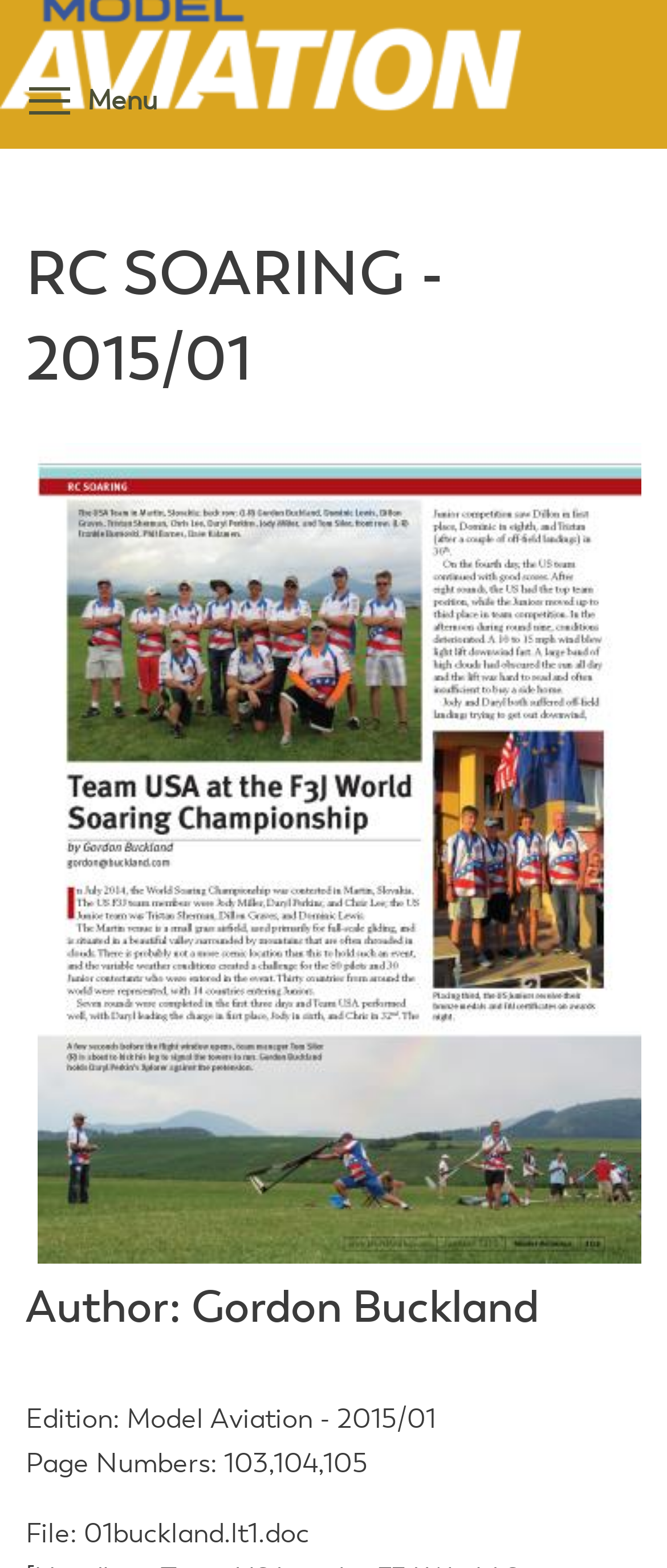Respond with a single word or short phrase to the following question: 
What is the name of the author?

Gordon Buckland